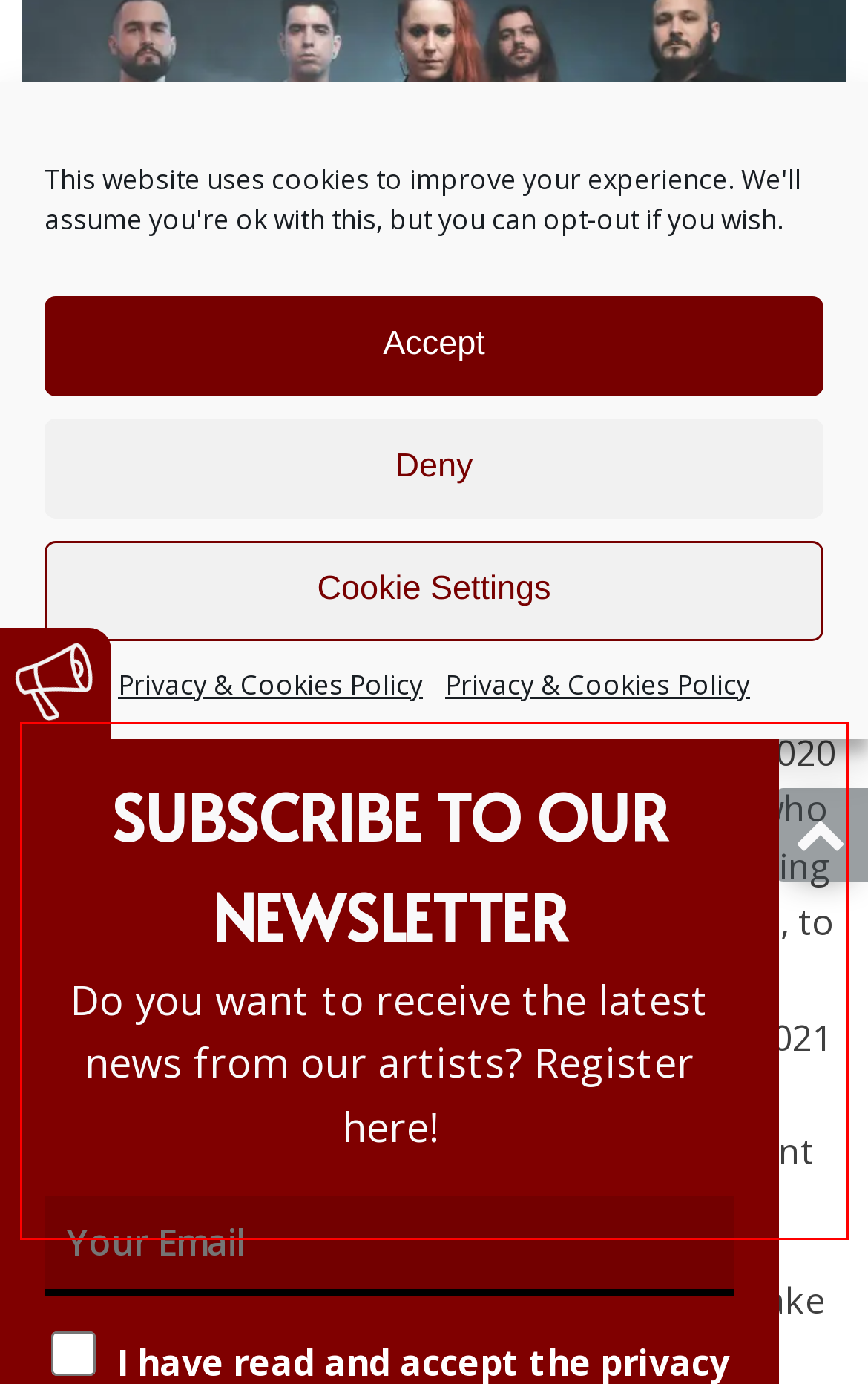Using the webpage screenshot, recognize and capture the text within the red bounding box.

The melodic death metal act was created in 2020 by Lur, vocalist and composer of the band, who after leaving her ex-band Morphium and taking a break, started again with the compositions, to give life to her new ideas. Their first opus "My Light" was released in 2021 and they started a tour around Spain and Portugal presenting it and receiving excellent reviews.